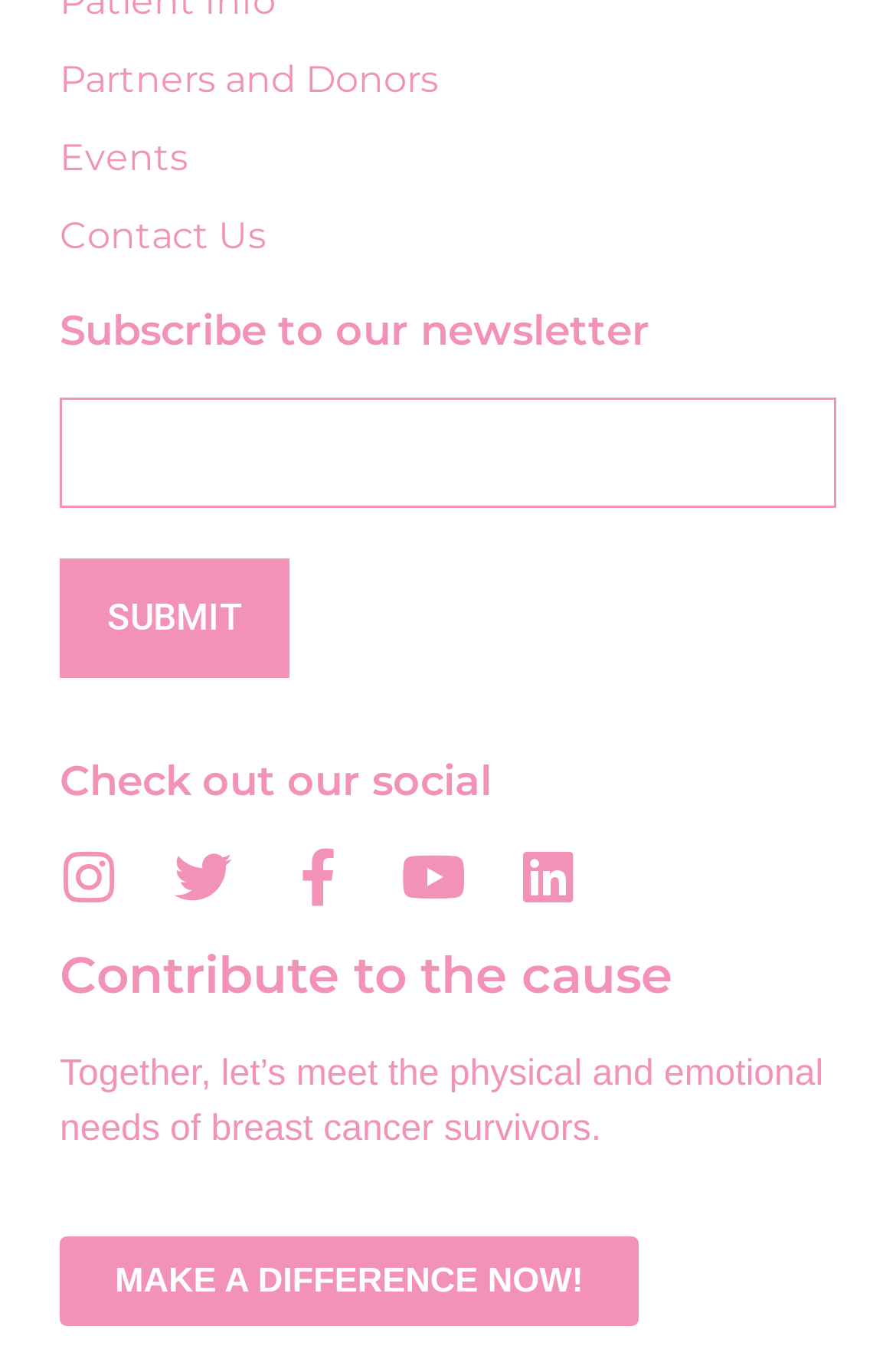Predict the bounding box coordinates of the area that should be clicked to accomplish the following instruction: "Subscribe to the newsletter". The bounding box coordinates should consist of four float numbers between 0 and 1, i.e., [left, top, right, bottom].

None